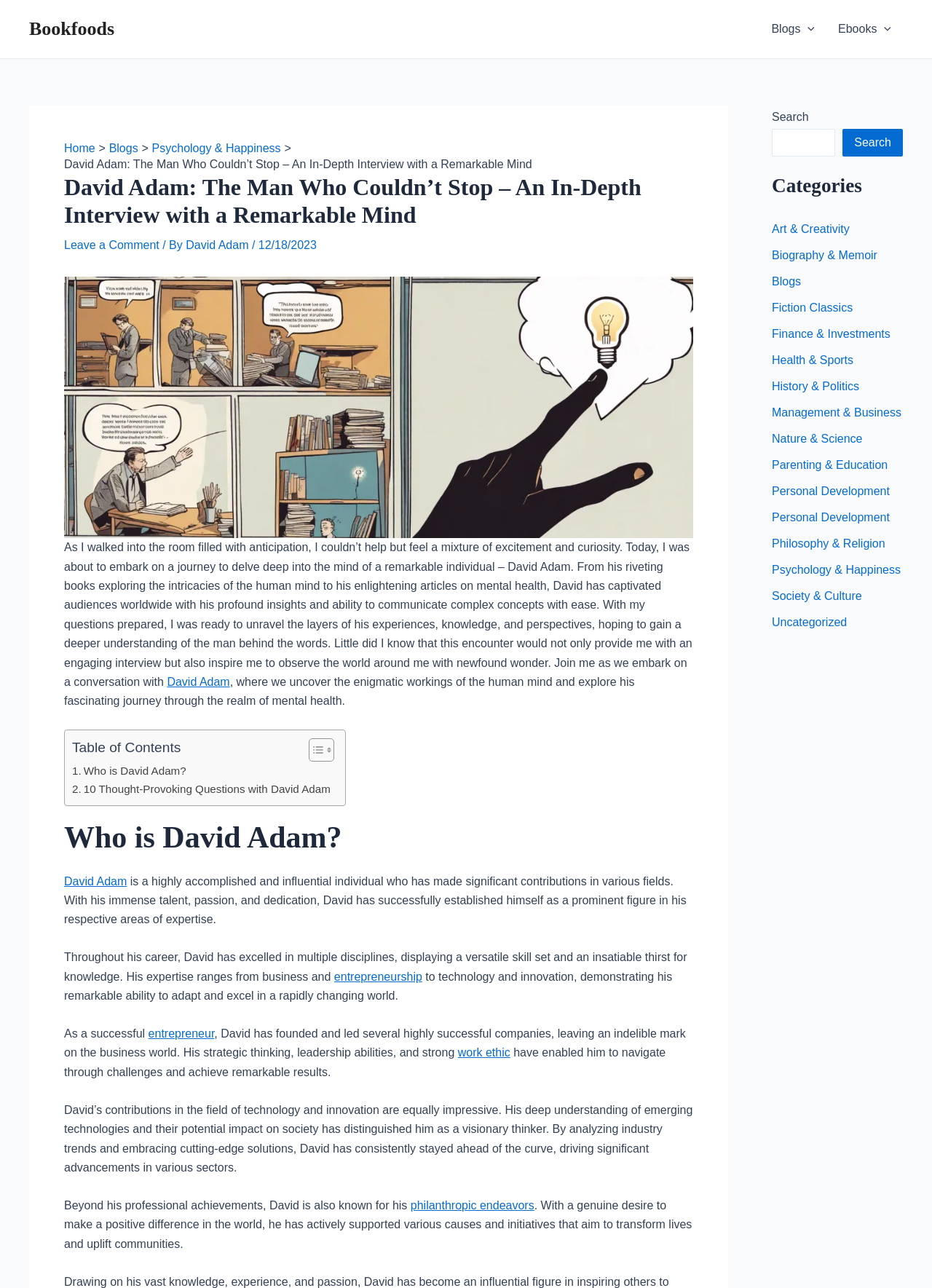What is the main title displayed on this webpage?

David Adam: The Man Who Couldn’t Stop – An In-Depth Interview with a Remarkable Mind